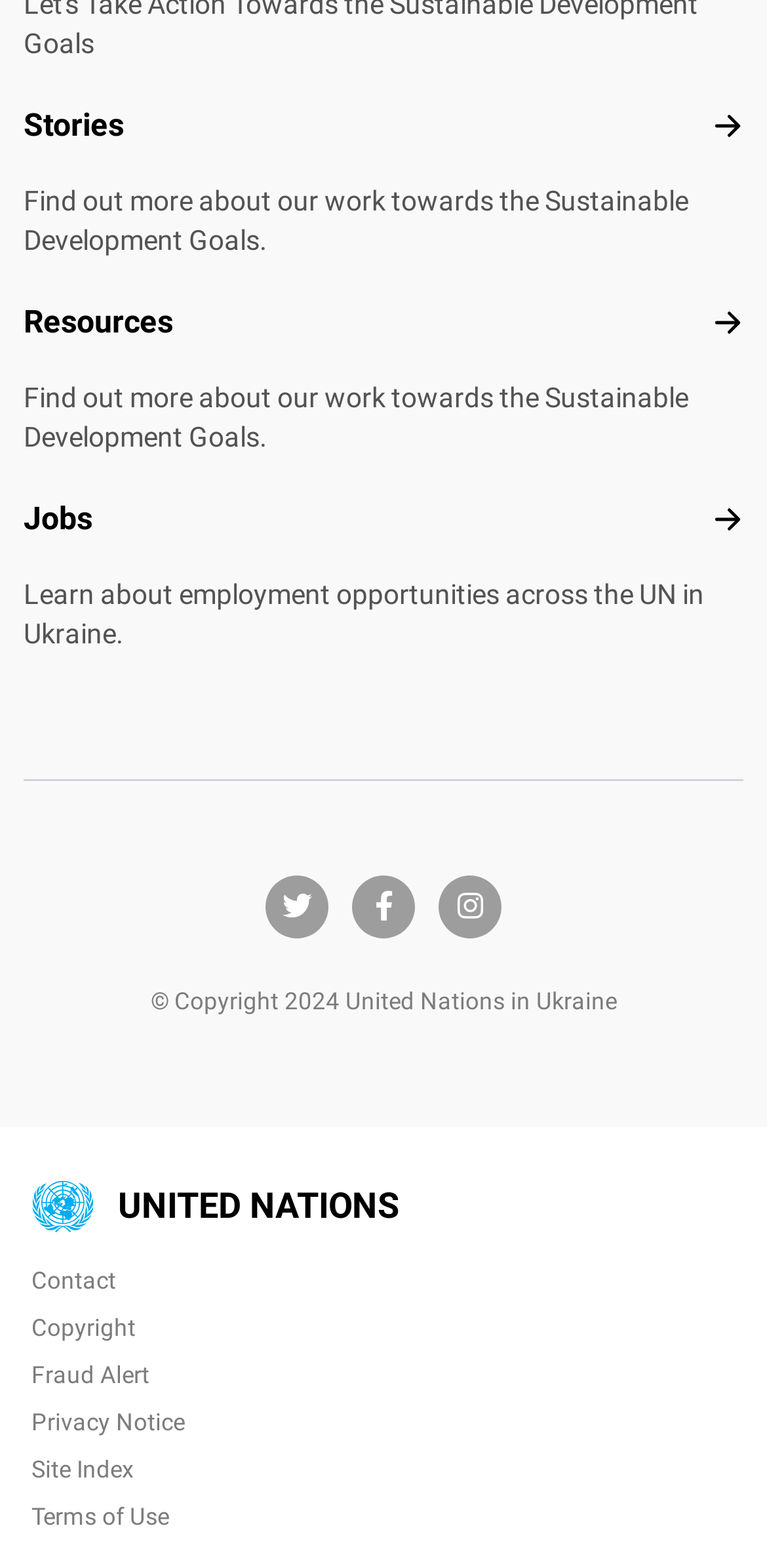Determine the bounding box coordinates of the element's region needed to click to follow the instruction: "Click on Stories". Provide these coordinates as four float numbers between 0 and 1, formatted as [left, top, right, bottom].

[0.031, 0.068, 0.162, 0.092]